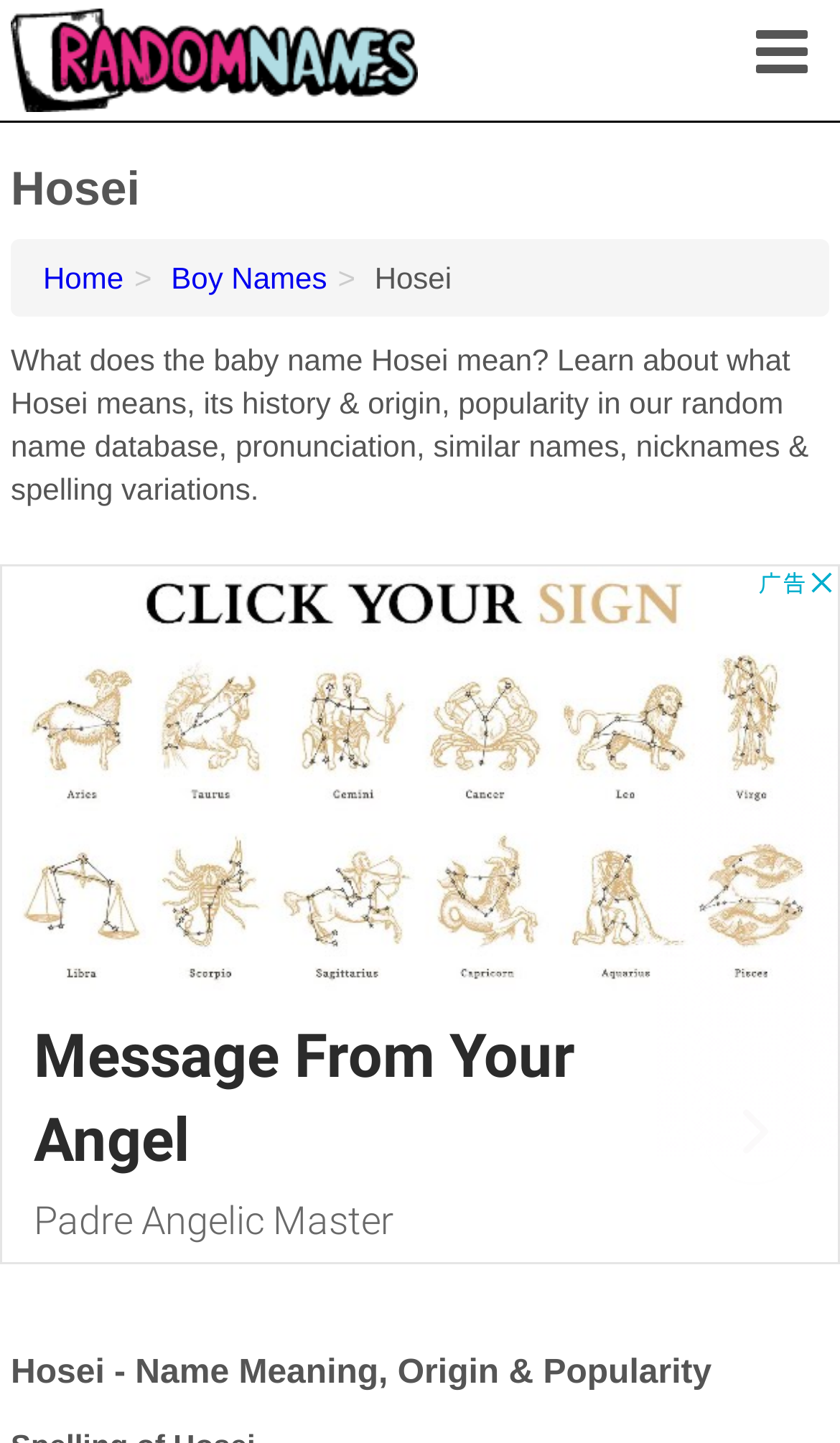Is there a way to navigate to the home page?
Please provide a single word or phrase in response based on the screenshot.

Yes